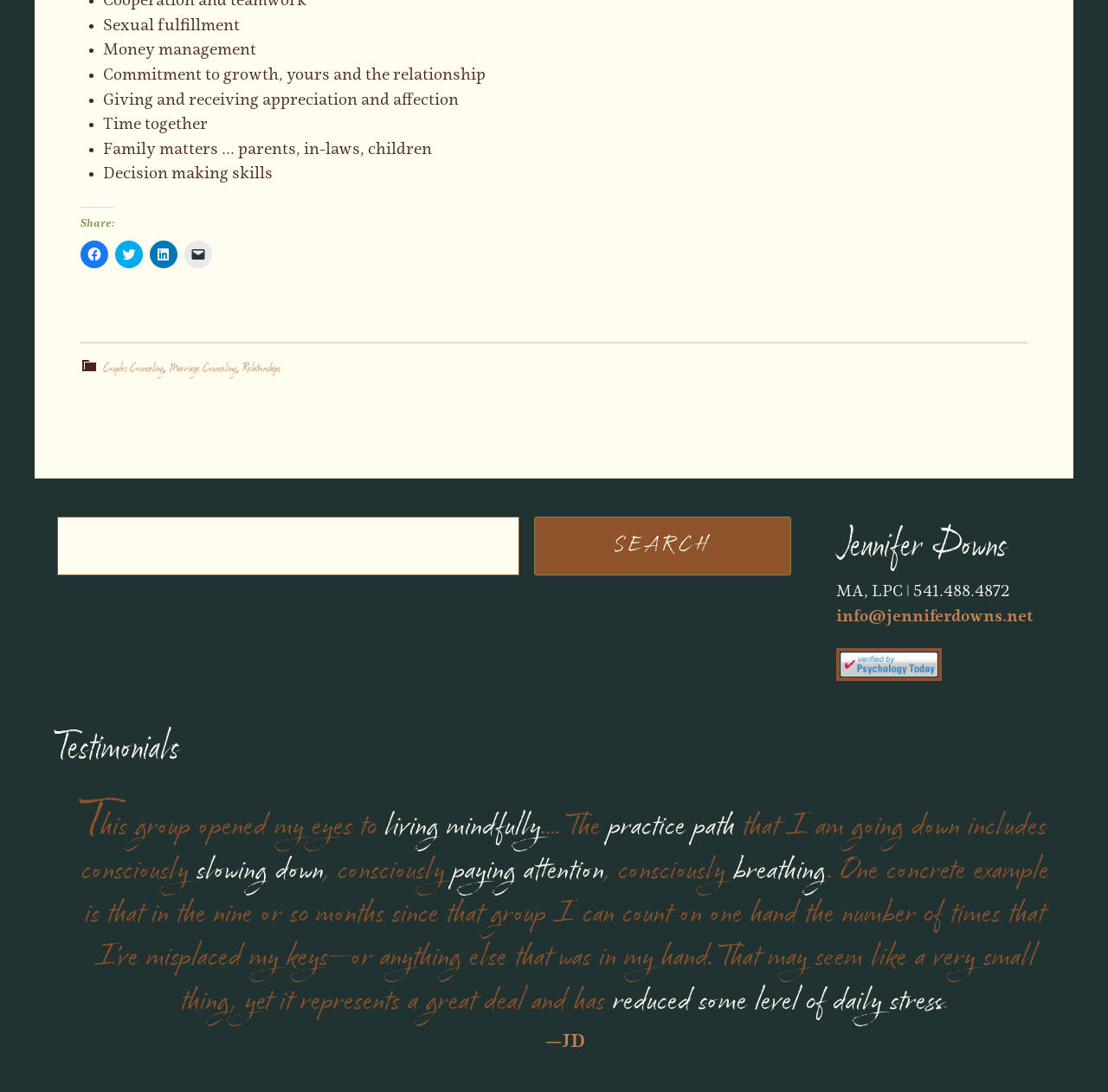Please specify the bounding box coordinates of the clickable region necessary for completing the following instruction: "Search for something". The coordinates must consist of four float numbers between 0 and 1, i.e., [left, top, right, bottom].

None